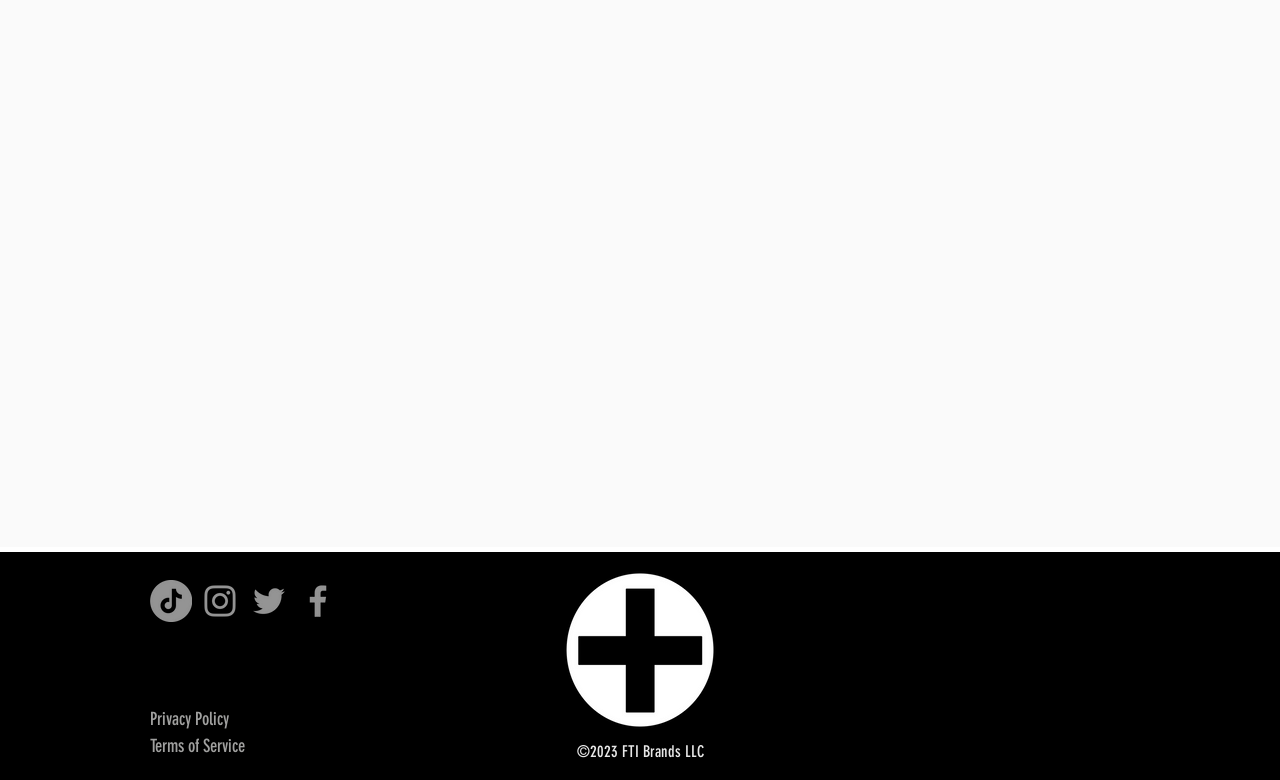Using details from the image, please answer the following question comprehensively:
What social media platforms are listed?

By examining the social bar section, I found four links with corresponding images, which are TikTok, Instagram, Twitter, and Facebook, indicating that these are the social media platforms listed.